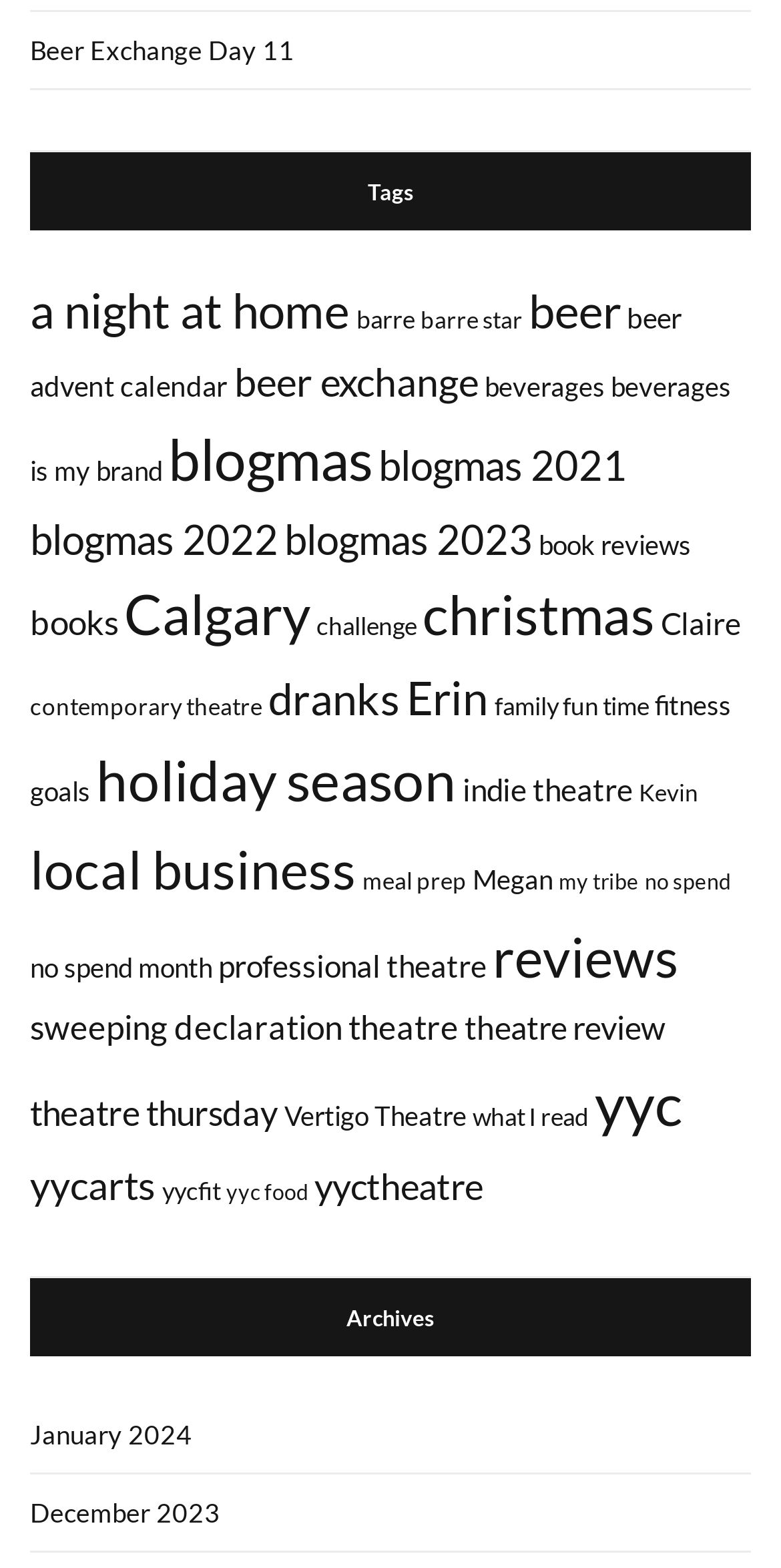How many tags are listed on this webpage?
Give a one-word or short-phrase answer derived from the screenshot.

27